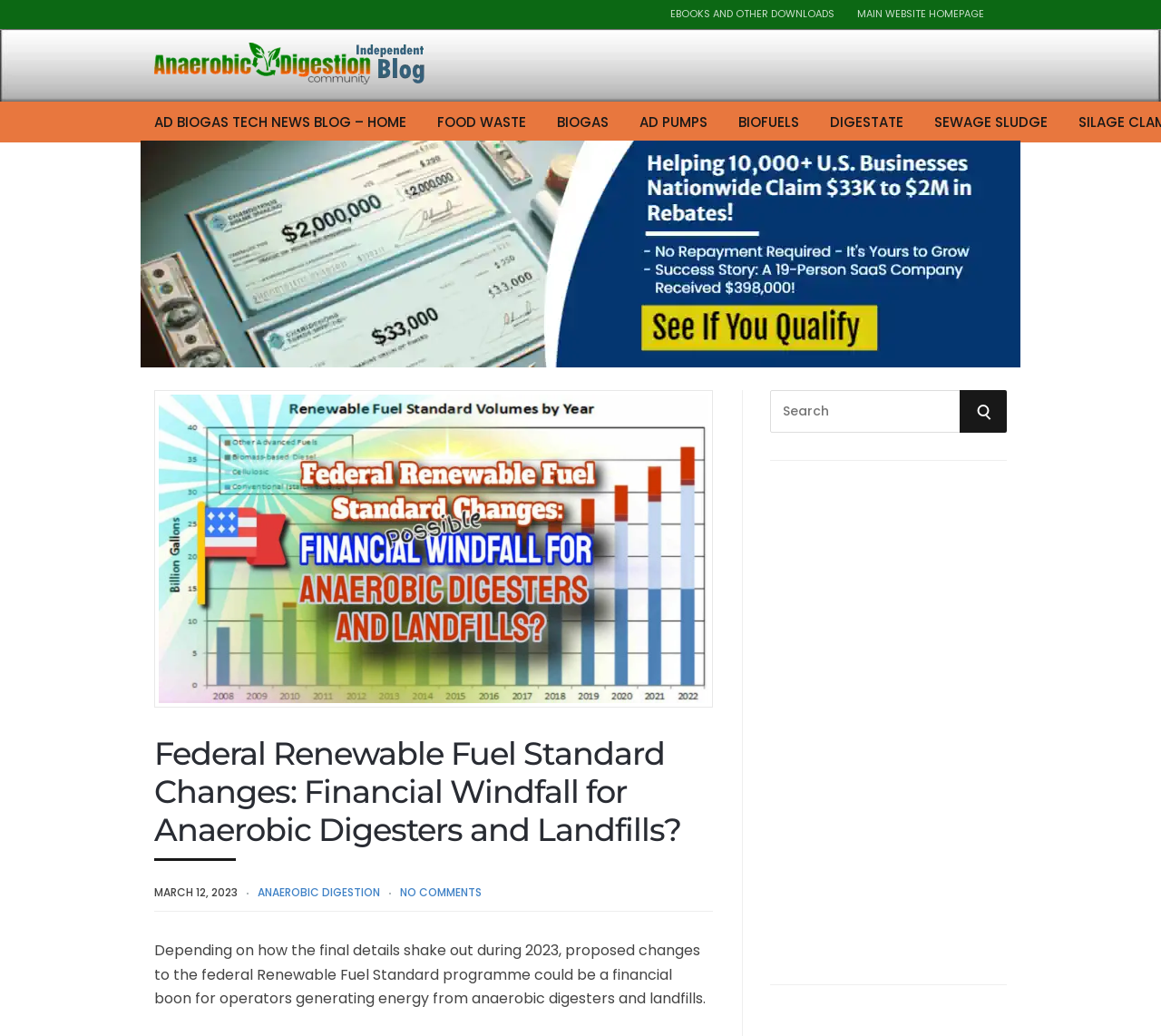How many links are in the top navigation menu?
Kindly give a detailed and elaborate answer to the question.

I counted the number of links in the top navigation menu by looking at the links 'EBOOKS AND OTHER DOWNLOADS', 'MAIN WEBSITE HOMEPAGE', 'Anaerobic Digestion Blog - Logo', 'AD BIOGAS TECH NEWS BLOG – HOME', 'FOOD WASTE', 'BIOGAS', and 'AD PUMPS' which are located at the top of the webpage.